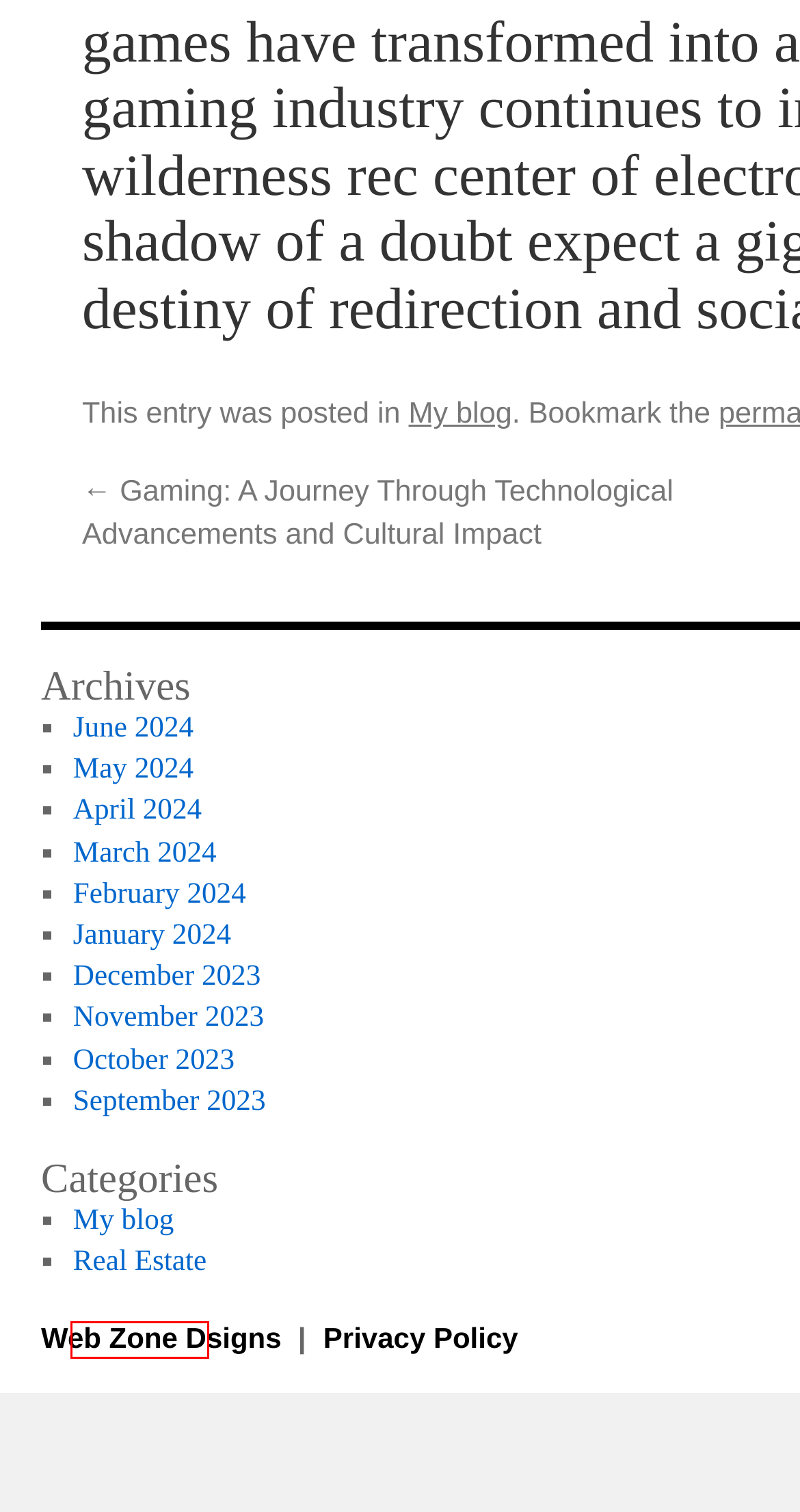Examine the screenshot of the webpage, noting the red bounding box around a UI element. Pick the webpage description that best matches the new page after the element in the red bounding box is clicked. Here are the candidates:
A. June 2024 - Web Zone DsignsWeb Zone Dsigns
B. October 2023 - Web Zone DsignsWeb Zone Dsigns
C. January 2024 - Web Zone DsignsWeb Zone Dsigns
D. November 2023 - Web Zone DsignsWeb Zone Dsigns
E. May 2024 - Web Zone DsignsWeb Zone Dsigns
F. September 2023 - Web Zone DsignsWeb Zone Dsigns
G. Real Estate Archives - Web Zone DsignsWeb Zone Dsigns
H. February 2024 - Web Zone DsignsWeb Zone Dsigns

G